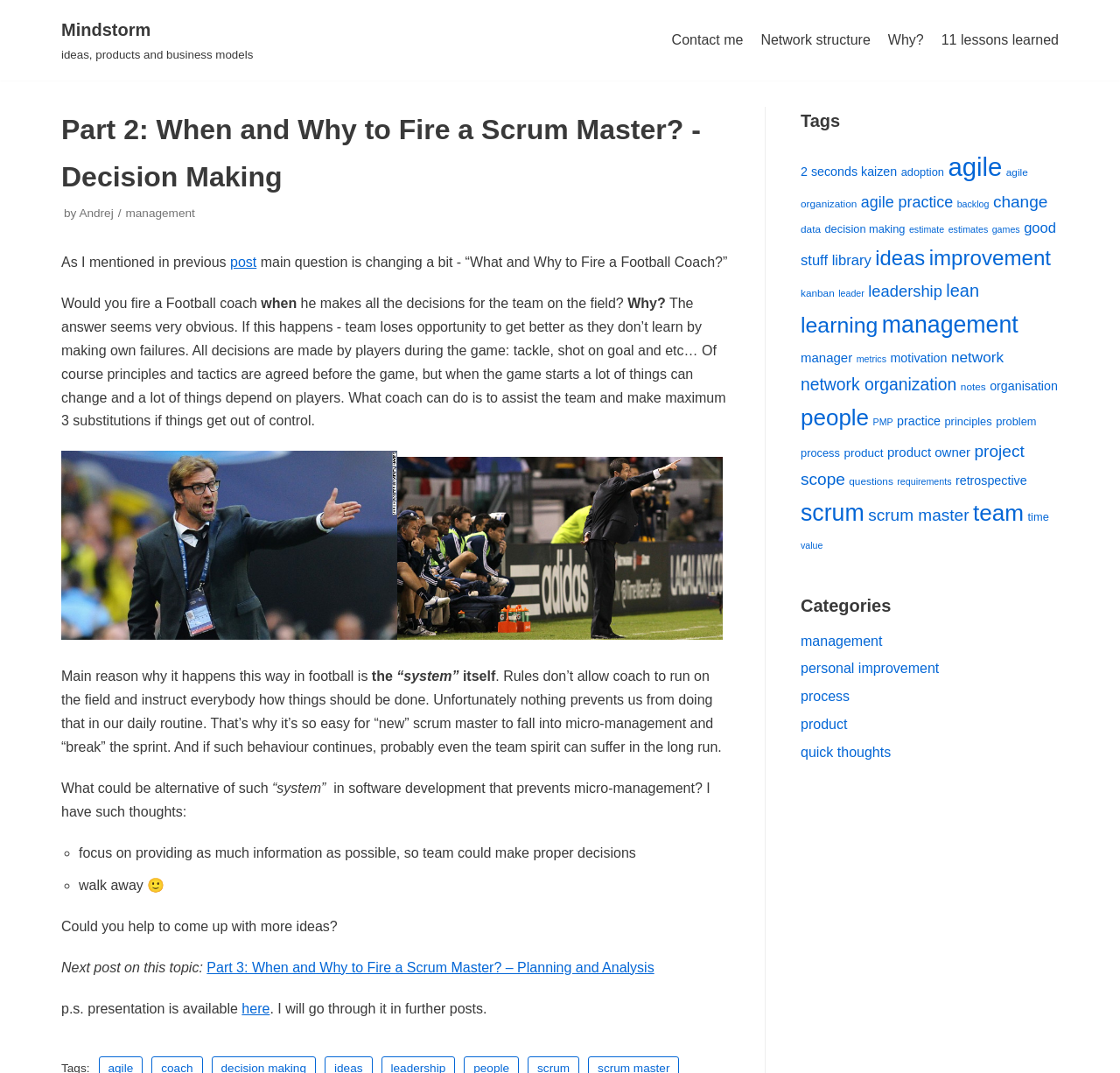Give a concise answer using only one word or phrase for this question:
What is the alternative to micro-management in software development?

Focus on providing information